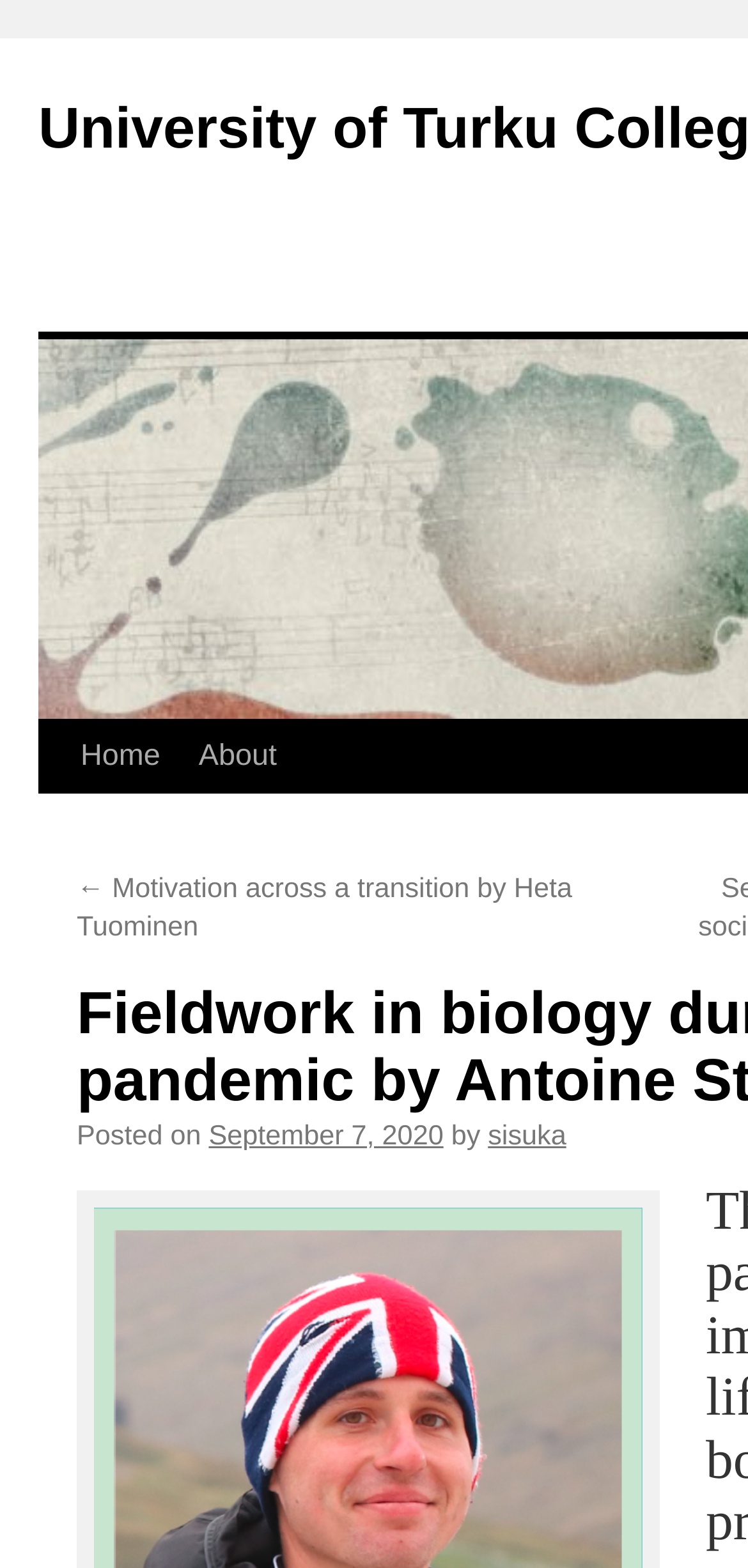Mark the bounding box of the element that matches the following description: "Home".

[0.082, 0.46, 0.222, 0.506]